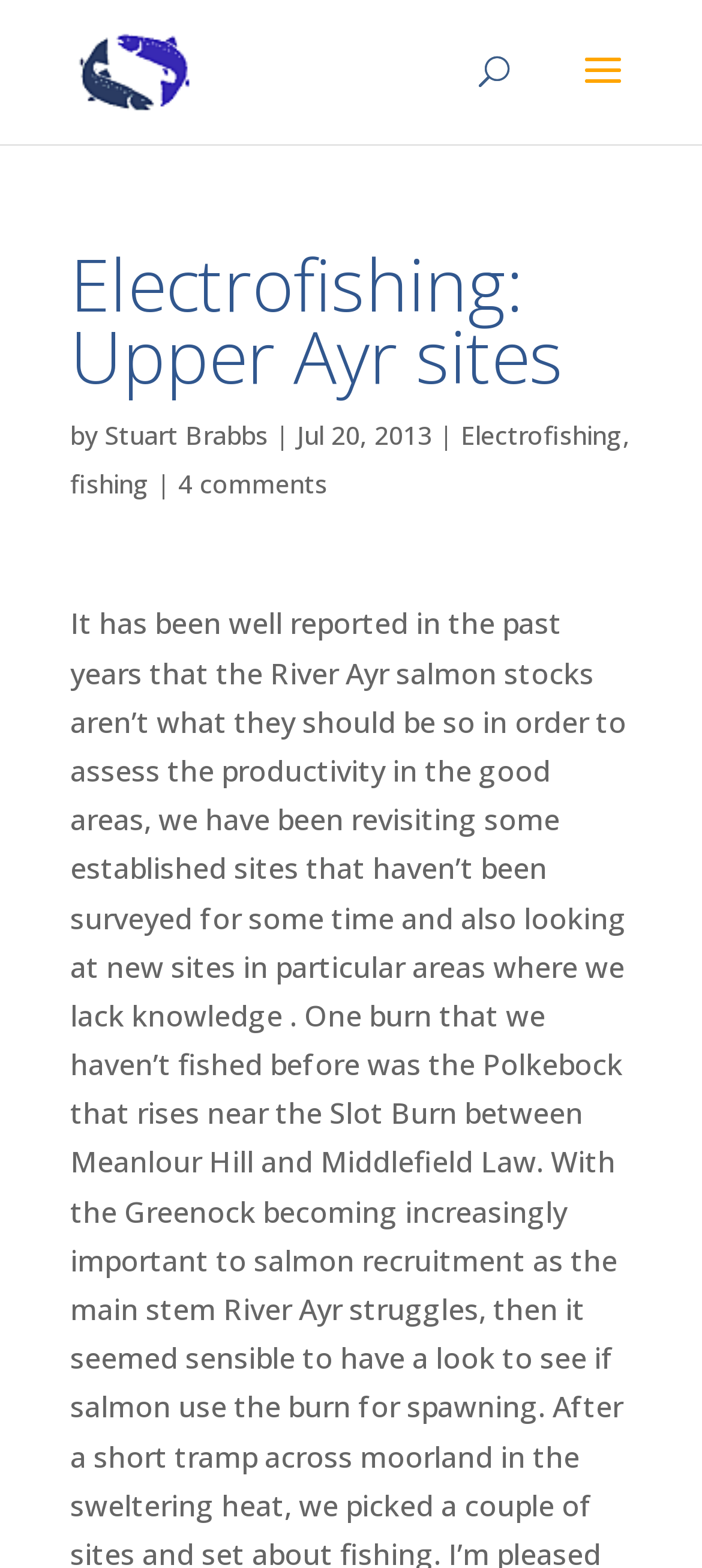How many comments are there on the article?
Look at the image and respond to the question as thoroughly as possible.

I found the number of comments by looking at the link that says '4 comments', which is usually an indicator of the number of comments on an article.